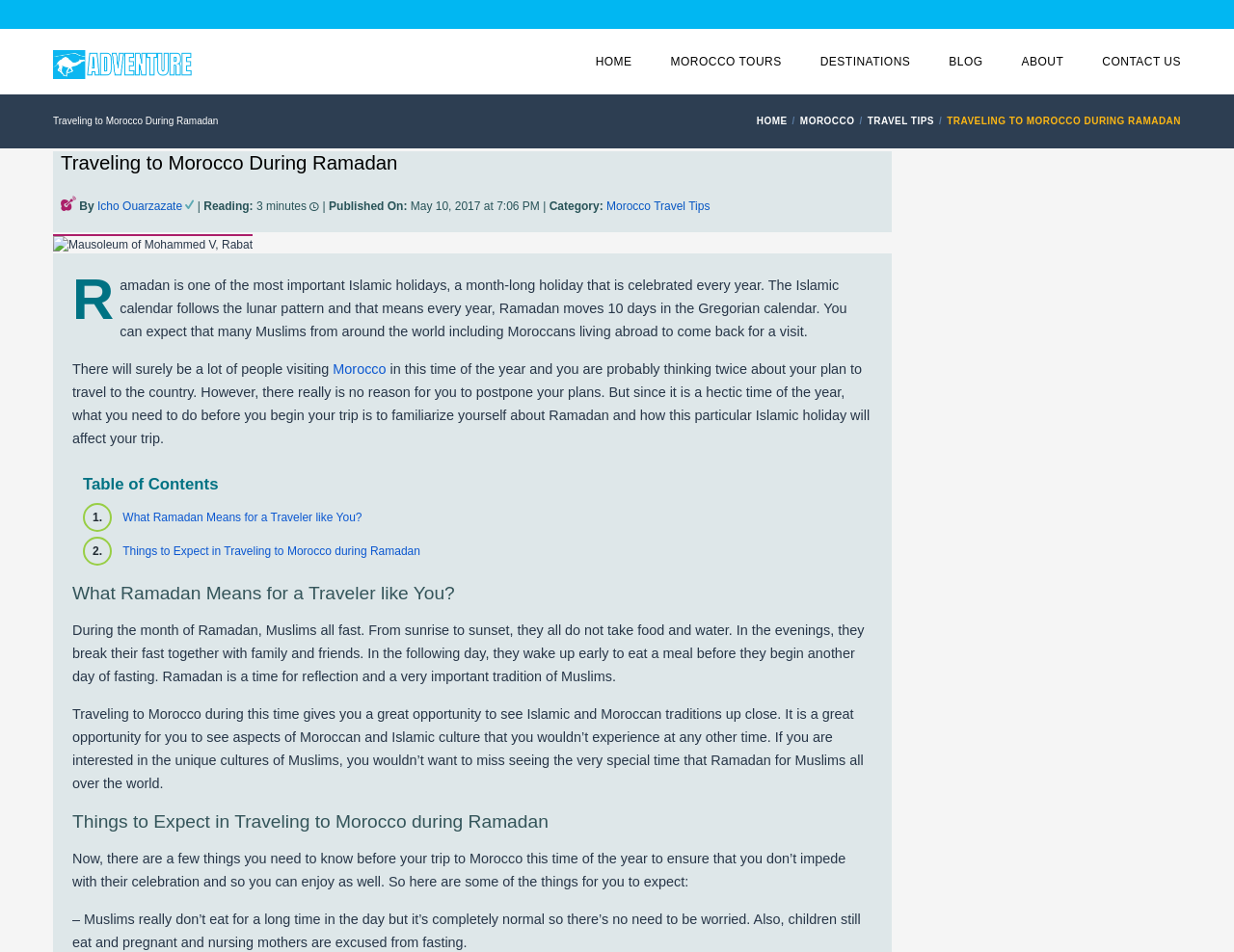Use a single word or phrase to answer the question: What should travelers expect in Morocco during Ramadan?

Some restaurants and cafes may be closed